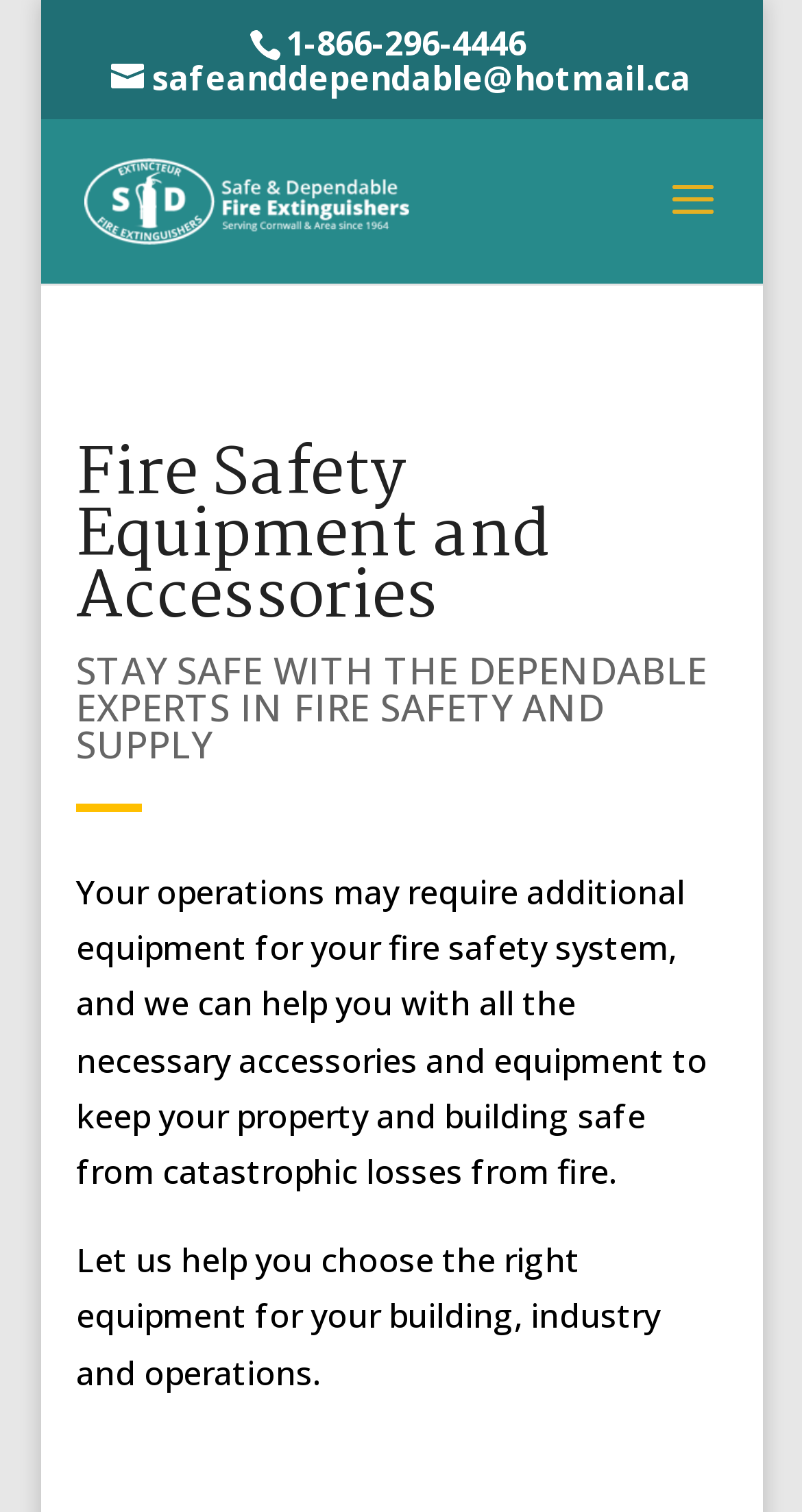Find and provide the bounding box coordinates for the UI element described here: "1-866-296-4446". The coordinates should be given as four float numbers between 0 and 1: [left, top, right, bottom].

[0.356, 0.014, 0.656, 0.043]